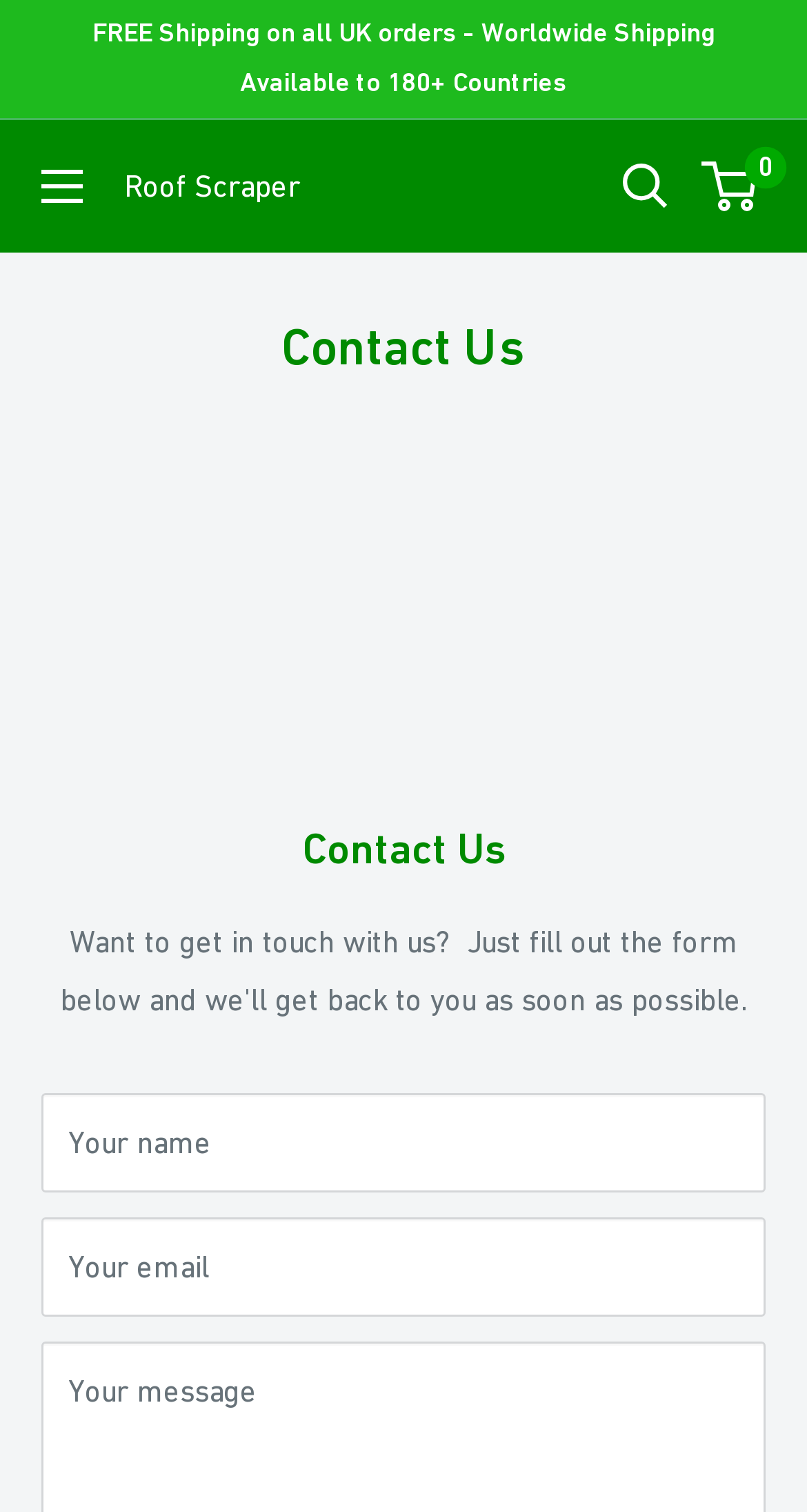What is the label of the first textbox on the page?
Refer to the image and answer the question using a single word or phrase.

Your name